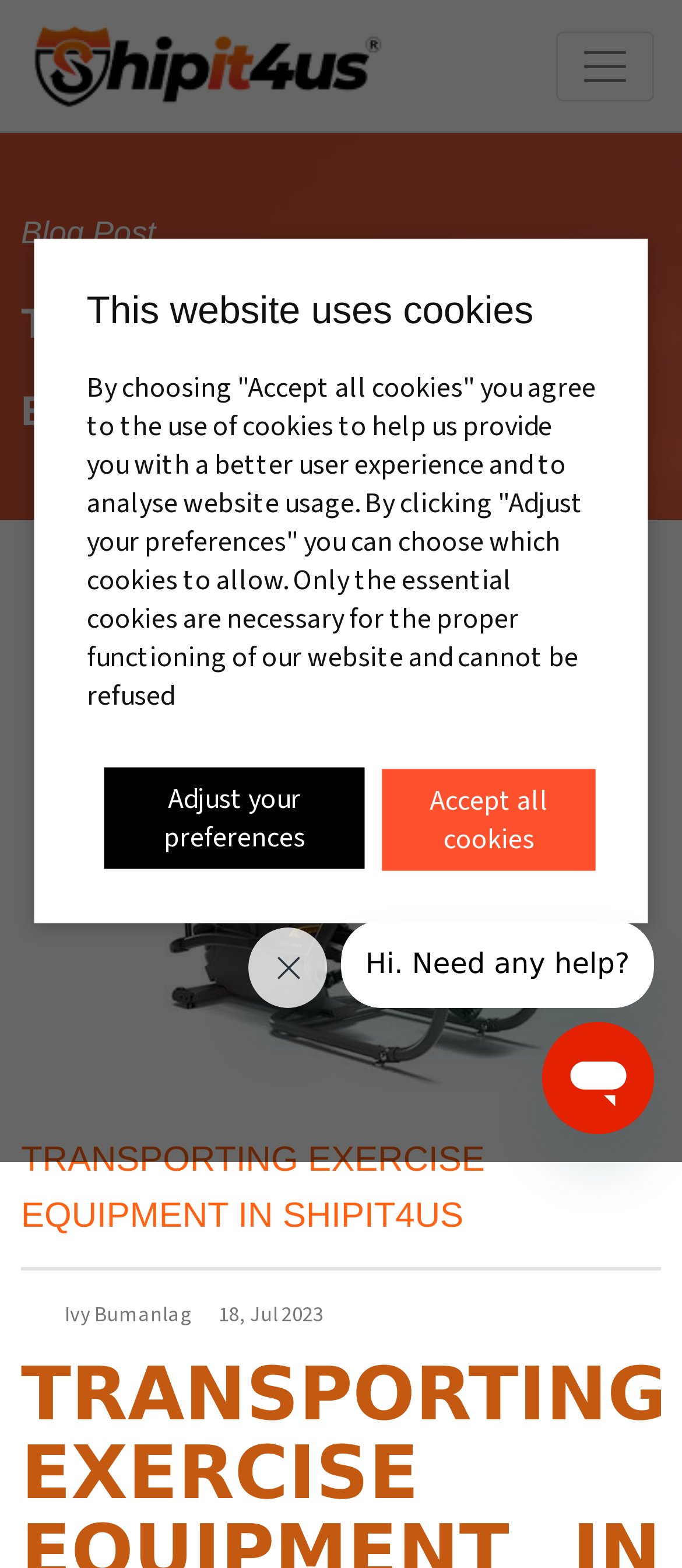Please provide a short answer using a single word or phrase for the question:
How many iframes are on the webpage?

3